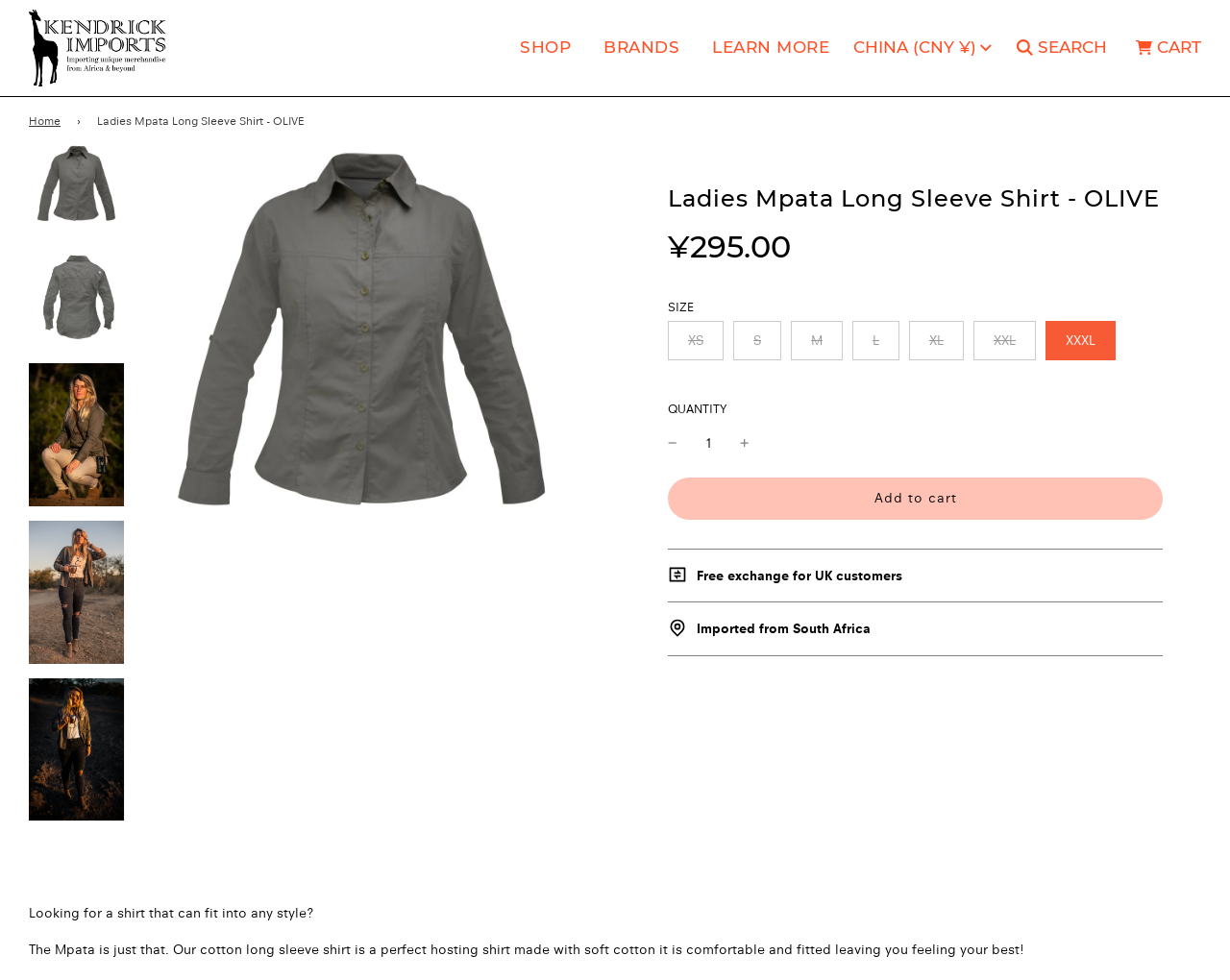Determine and generate the text content of the webpage's headline.

Ladies Mpata Long Sleeve Shirt - OLIVE